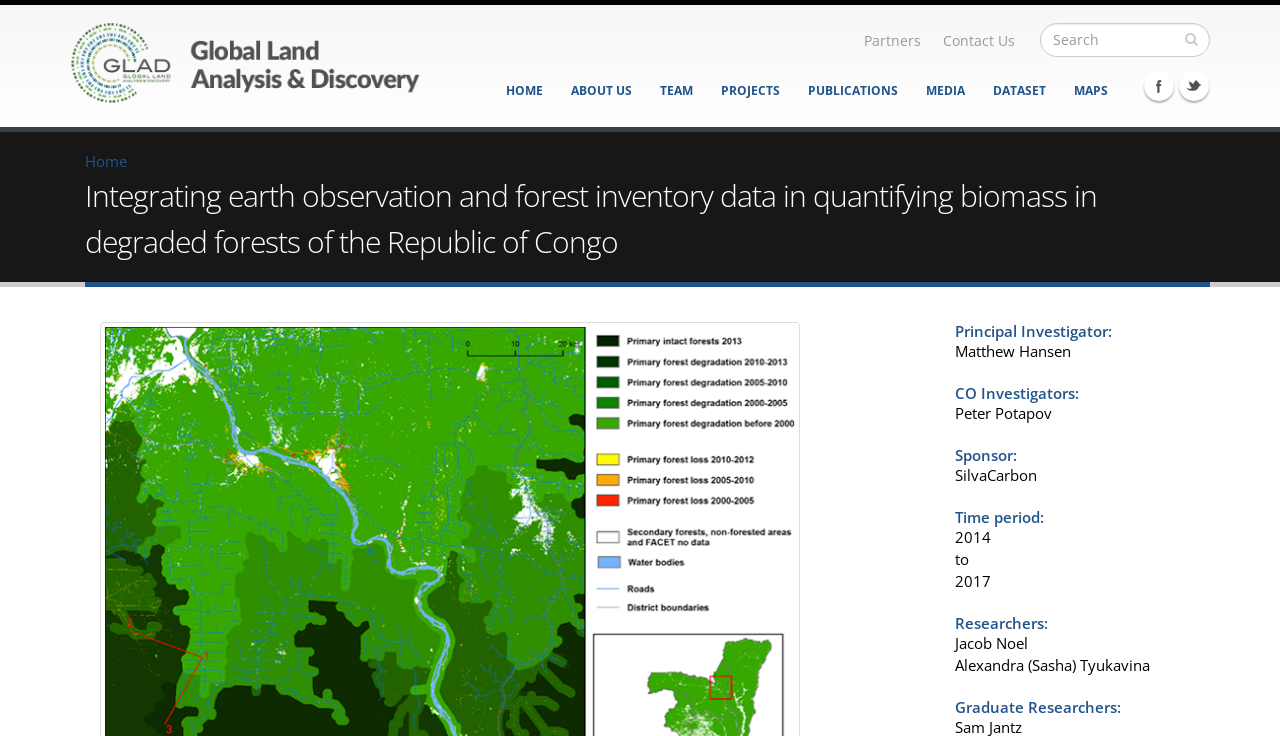Respond with a single word or short phrase to the following question: 
What is the name of the sponsor?

SilvaCarbon